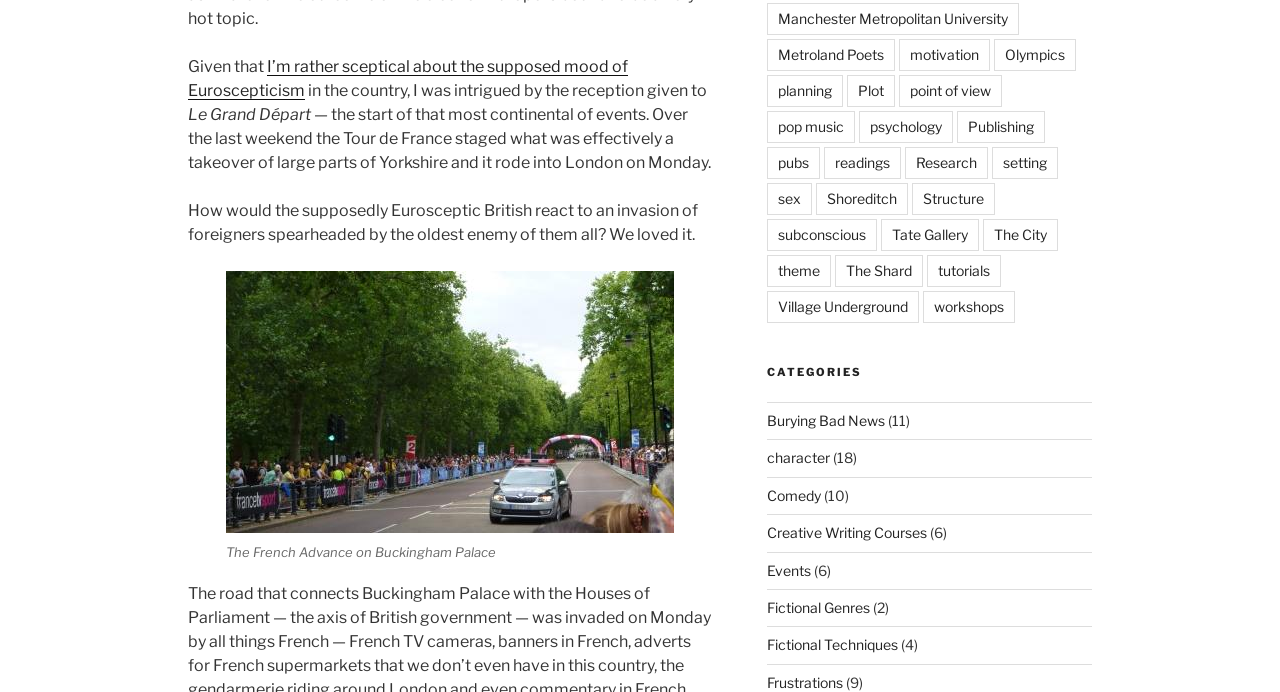Identify the coordinates of the bounding box for the element that must be clicked to accomplish the instruction: "Learn about Content-Type".

None